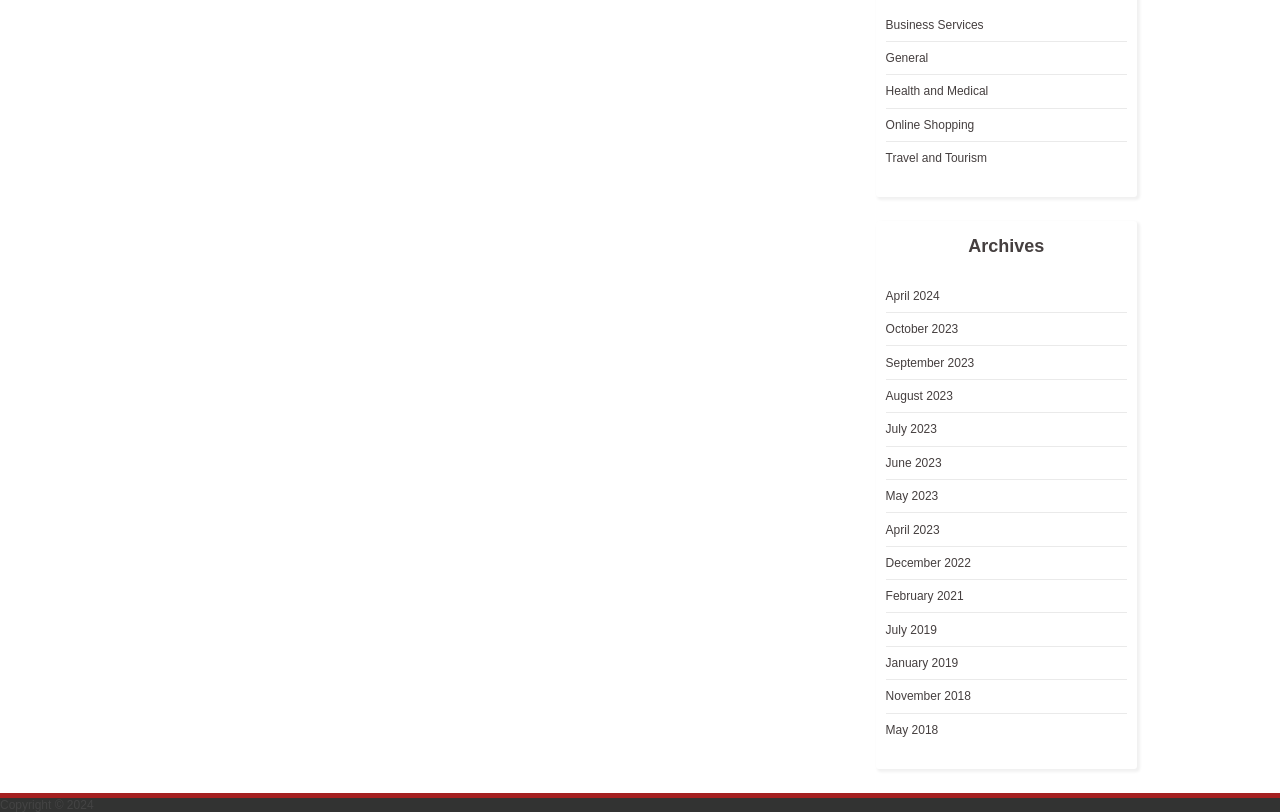Please use the details from the image to answer the following question comprehensively:
What is the copyright year mentioned at the bottom of the webpage?

I examined the content at the bottom of the webpage and found that the copyright year mentioned is 2024, which is indicated by the text 'Copyright © 2024'.